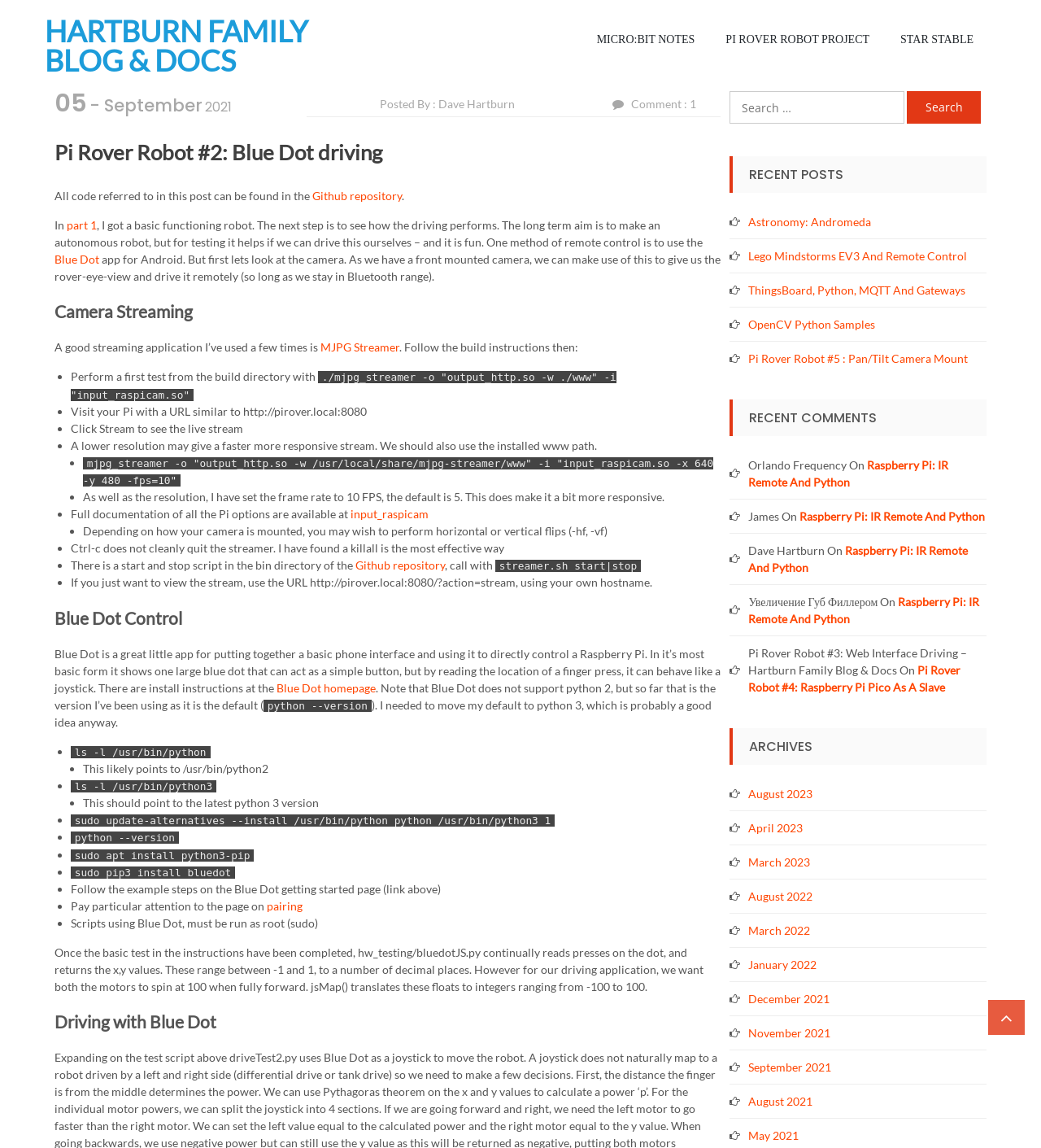Identify the bounding box coordinates for the region to click in order to carry out this instruction: "Click the 'PI ROVER ROBOT PROJECT' link". Provide the coordinates using four float numbers between 0 and 1, formatted as [left, top, right, bottom].

[0.692, 0.029, 0.857, 0.04]